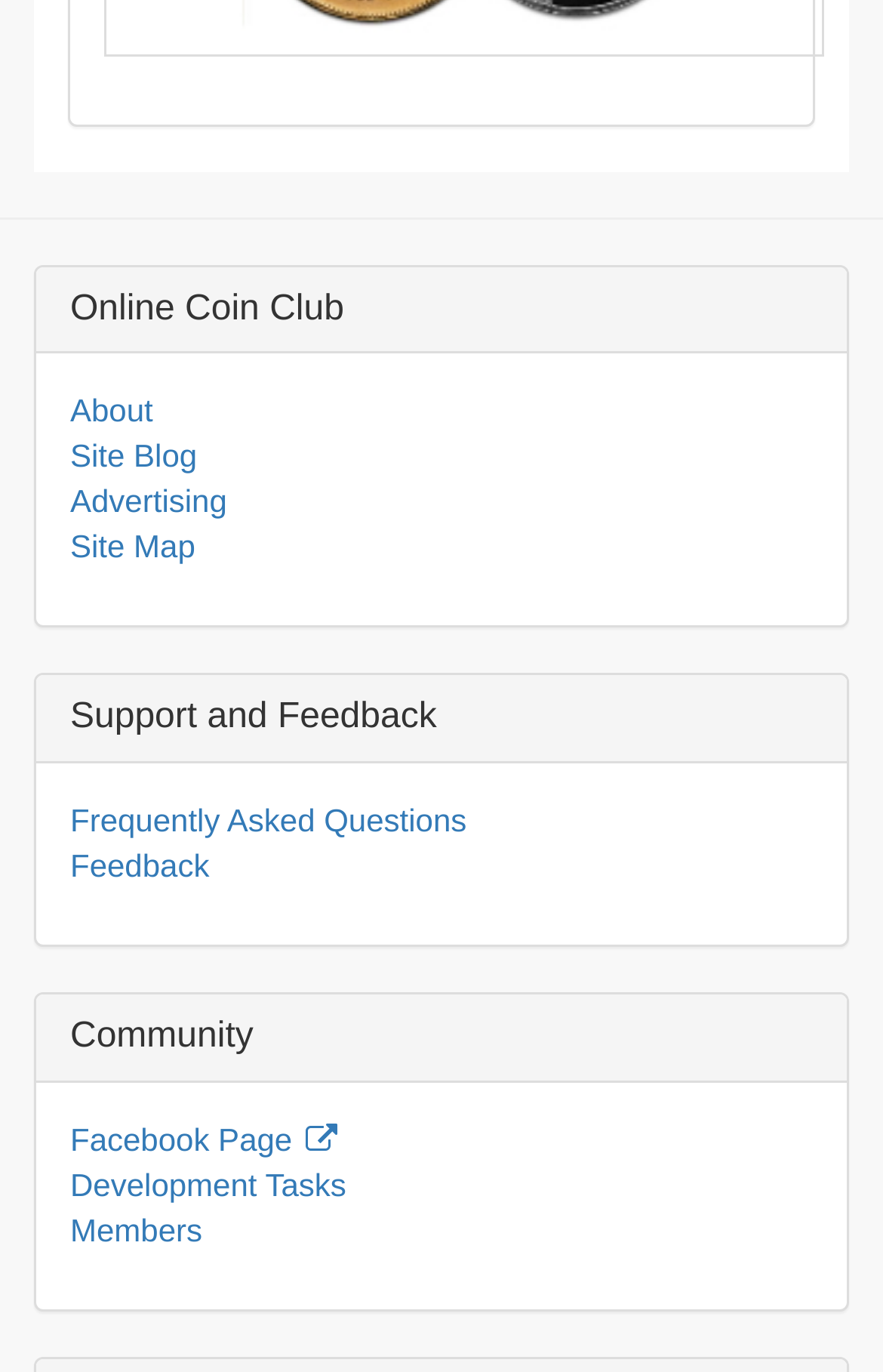Can you specify the bounding box coordinates of the area that needs to be clicked to fulfill the following instruction: "check frequently asked questions"?

[0.079, 0.584, 0.528, 0.611]